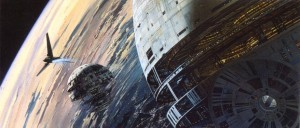What shape is the larger space station?
Give a detailed and exhaustive answer to the question.

The caption explicitly describes the larger space station as having a cylindrical shape, which is a characteristic that sets it apart from other futuristic designs.